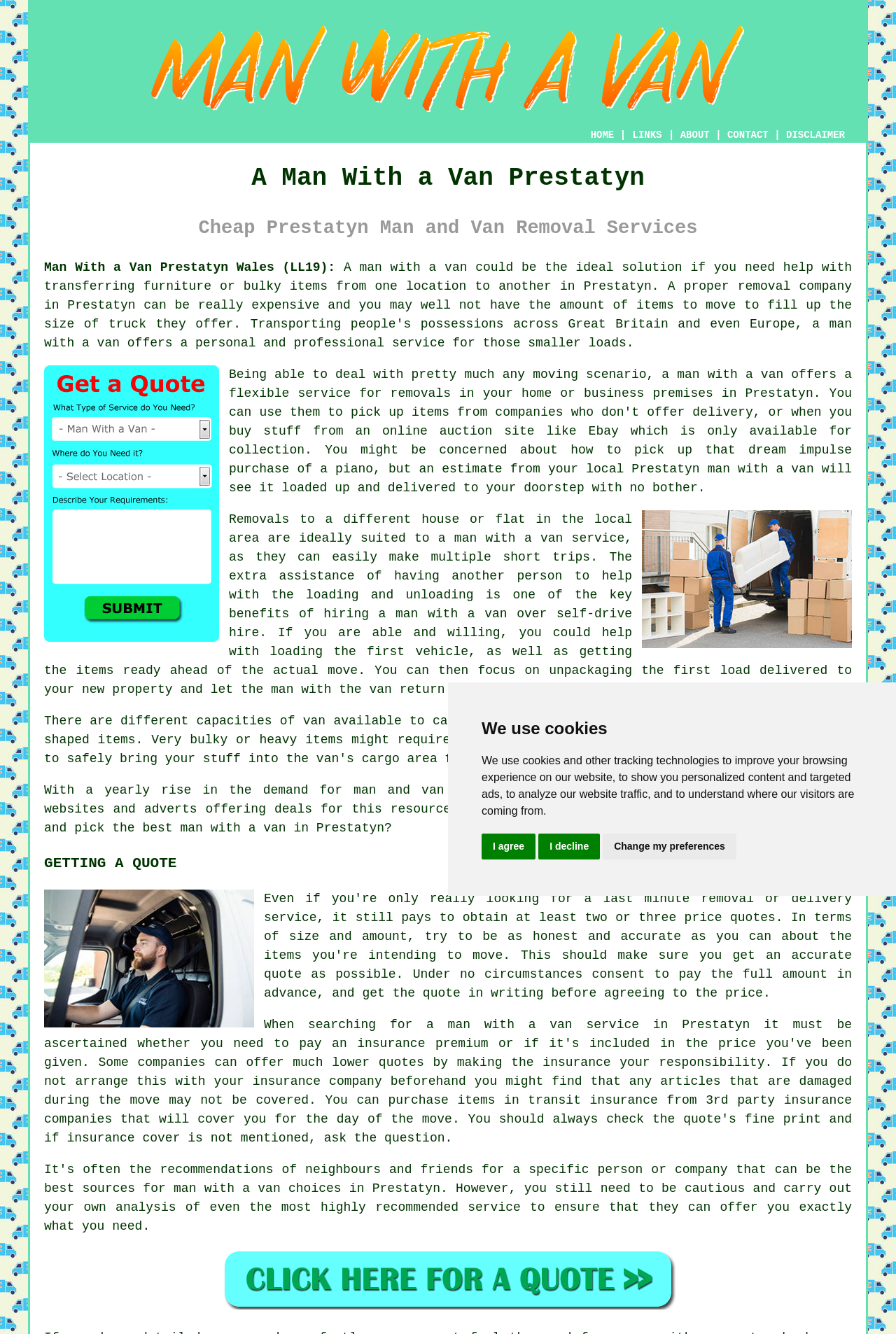Provide a thorough summary of the webpage.

This webpage is about a man with a van service in Prestatyn, Wales. At the top, there is a dialog box with a message about using cookies, accompanied by three buttons: "I agree", "I decline", and "Change my preferences". Below this, there is a large image of a man with a van, taking up most of the top section of the page.

The navigation menu is located at the top right, with links to "HOME", "LINKS", "ABOUT", "CONTACT", and "DISCLAIMER", separated by vertical lines. 

The main content of the page is divided into sections. The first section has two headings, "A Man With a Van Prestatyn" and "Cheap Prestatyn Man and Van Removal Services", followed by a link to "Man With a Van Prestatyn Wales (LL19)". 

The next section describes the benefits of hiring a man with a van service, with a paragraph of text explaining how it can be helpful for local removals. Below this, there is an image of a man with a van, and another paragraph discussing the increasing demand for man and van services in Prestatyn.

The third section is headed "GETTING A QUOTE", with an image of a man and a van, and a link to "Man With a Van Quotes in Prestatyn Wales" at the bottom of the page. There are a total of five images on the page, including the one in the navigation menu.